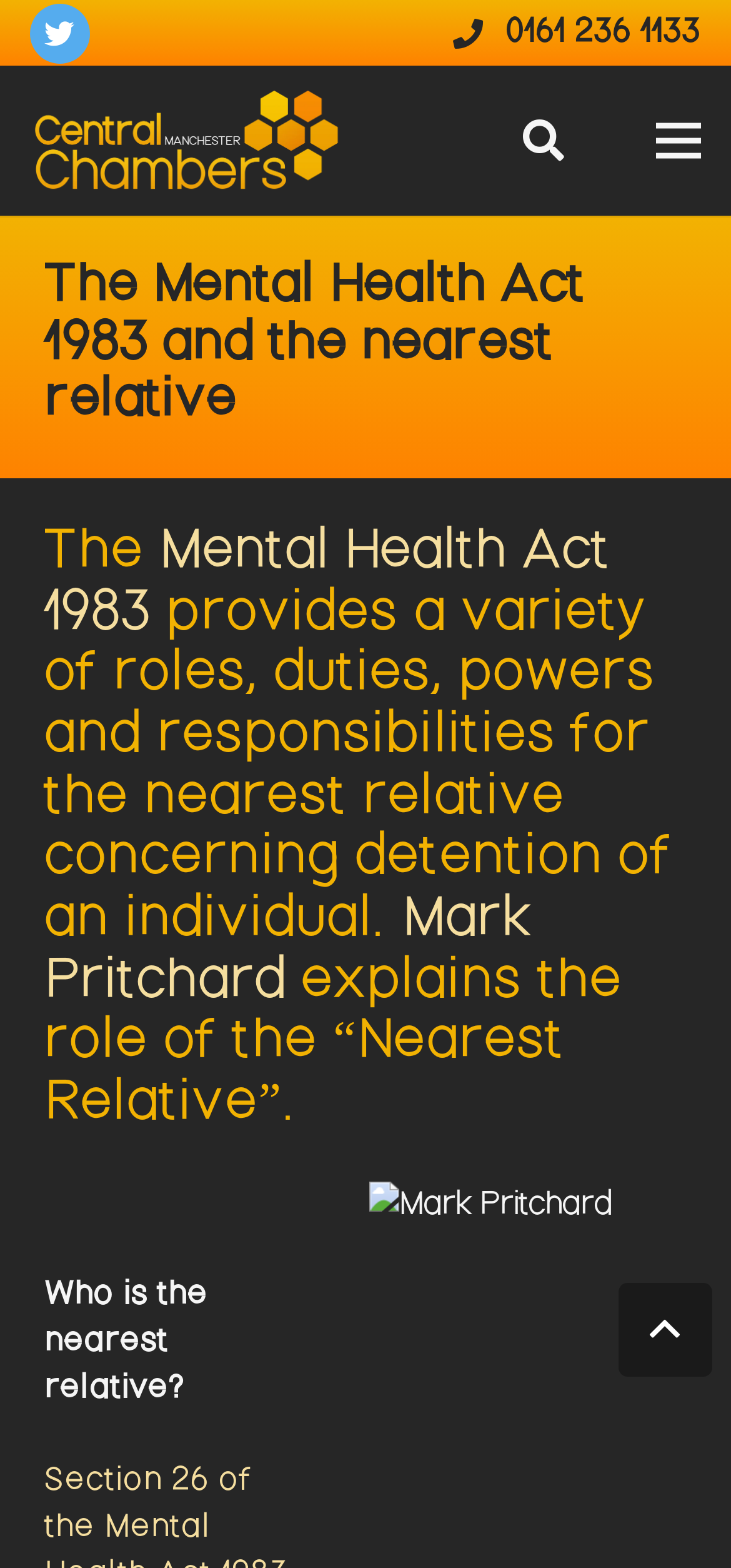Utilize the details in the image to thoroughly answer the following question: Who explains the role of the 'Nearest Relative'?

According to the webpage, Mark Pritchard explains the role of the 'Nearest Relative', as mentioned in the heading 'The Mental Health Act 1983 provides a variety of roles, duties, powers and responsibilities for the nearest relative concerning detention of an individual. Mark Pritchard explains the role of the “Nearest Relative”.' and the link 'Mark Pritchard'.